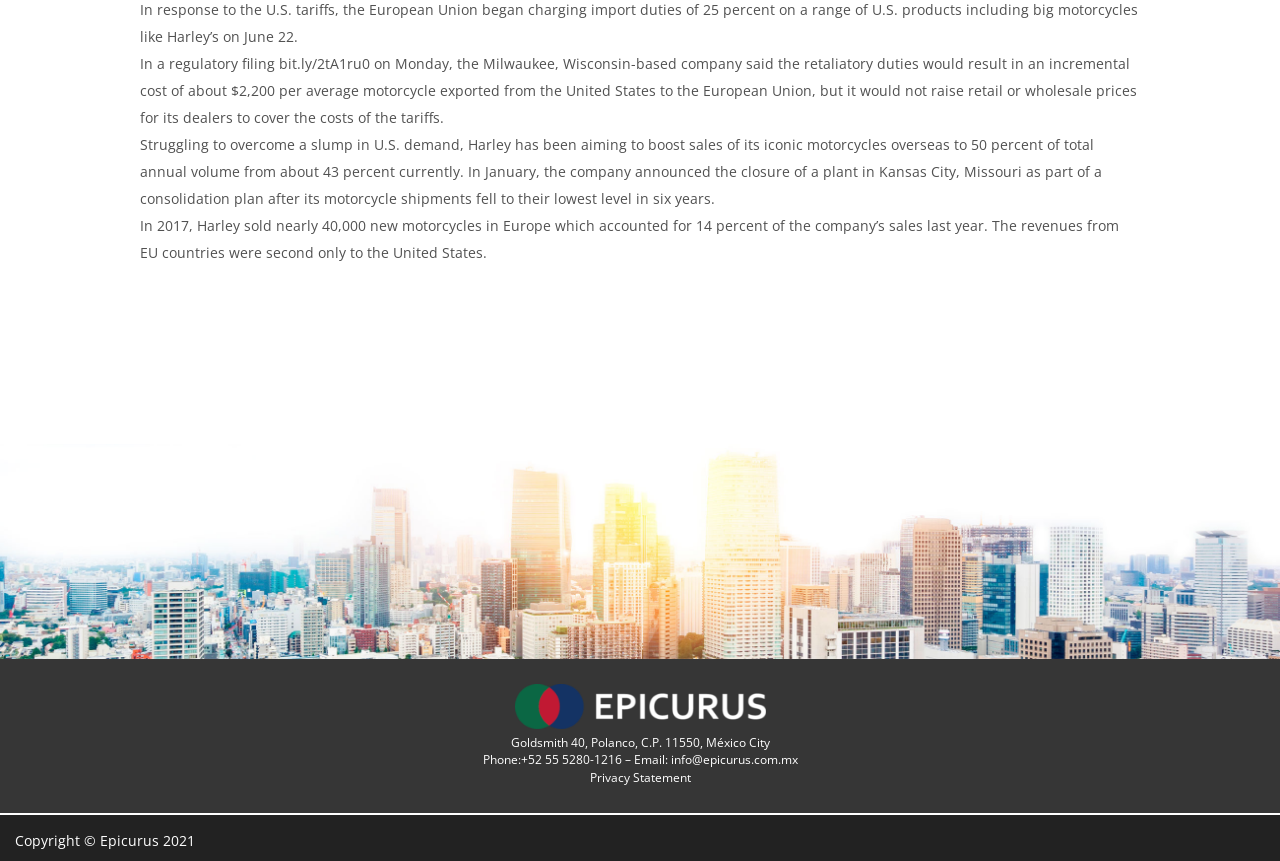Given the following UI element description: "+52 55 5280-1216", find the bounding box coordinates in the webpage screenshot.

[0.407, 0.872, 0.486, 0.892]